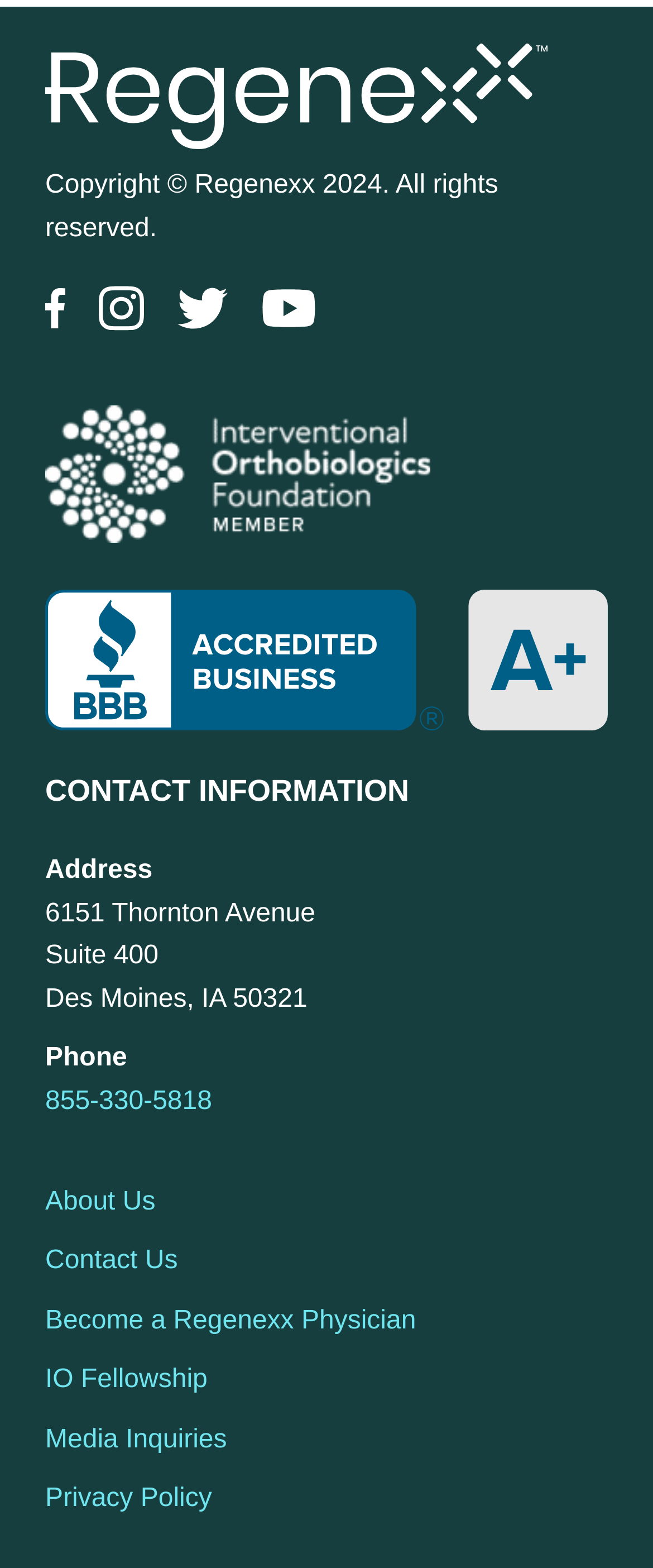Specify the bounding box coordinates (top-left x, top-left y, bottom-right x, bottom-right y) of the UI element in the screenshot that matches this description: aria-label="Follow Regenexx on Twitter"

[0.245, 0.175, 0.373, 0.227]